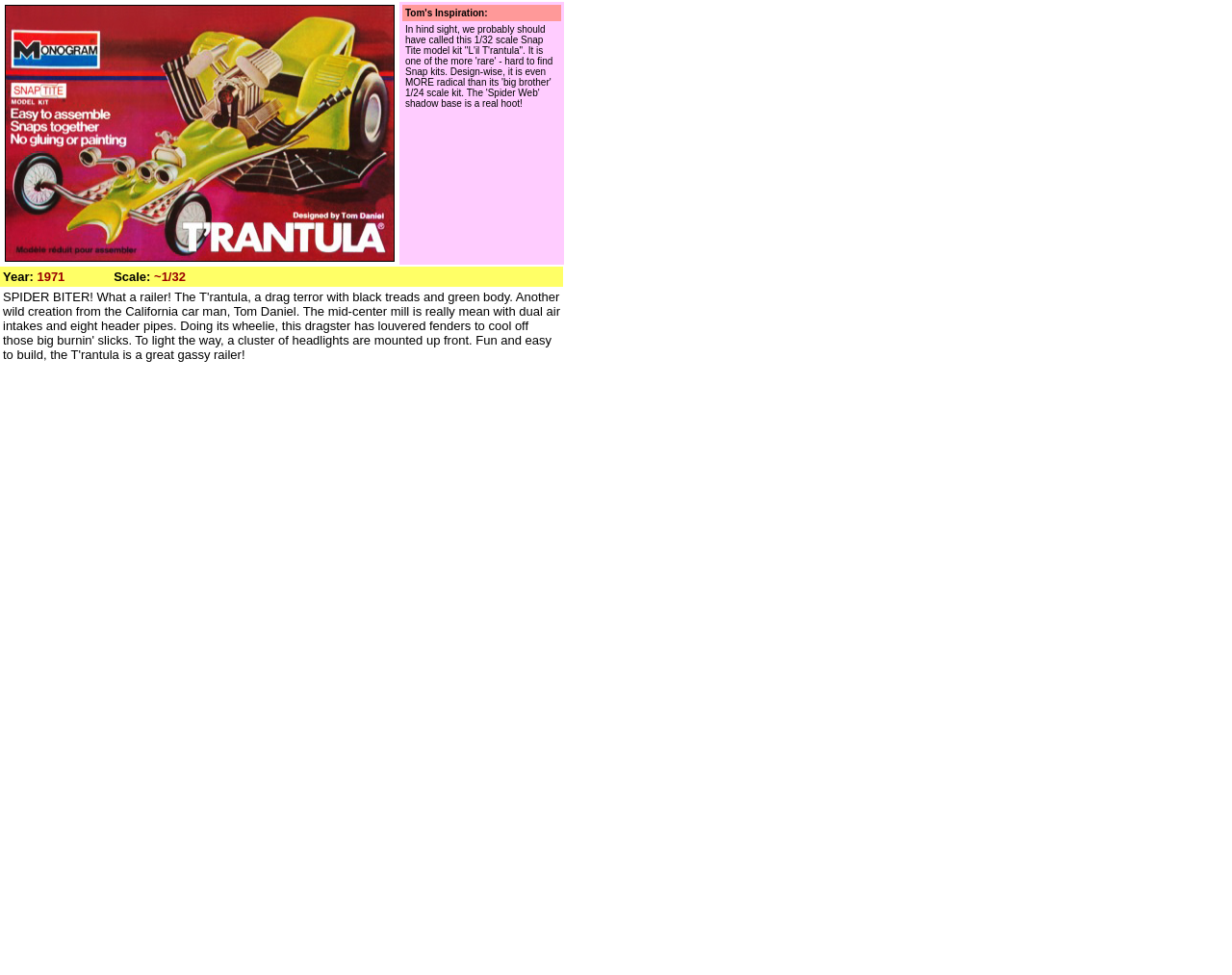Utilize the information from the image to answer the question in detail:
What is the bounding box coordinate of the image?

I found the answer by looking at the image element with the bounding box coordinates [0.004, 0.005, 0.32, 0.269] which is located in the grid cell with bounding box coordinates [0.002, 0.002, 0.323, 0.271].